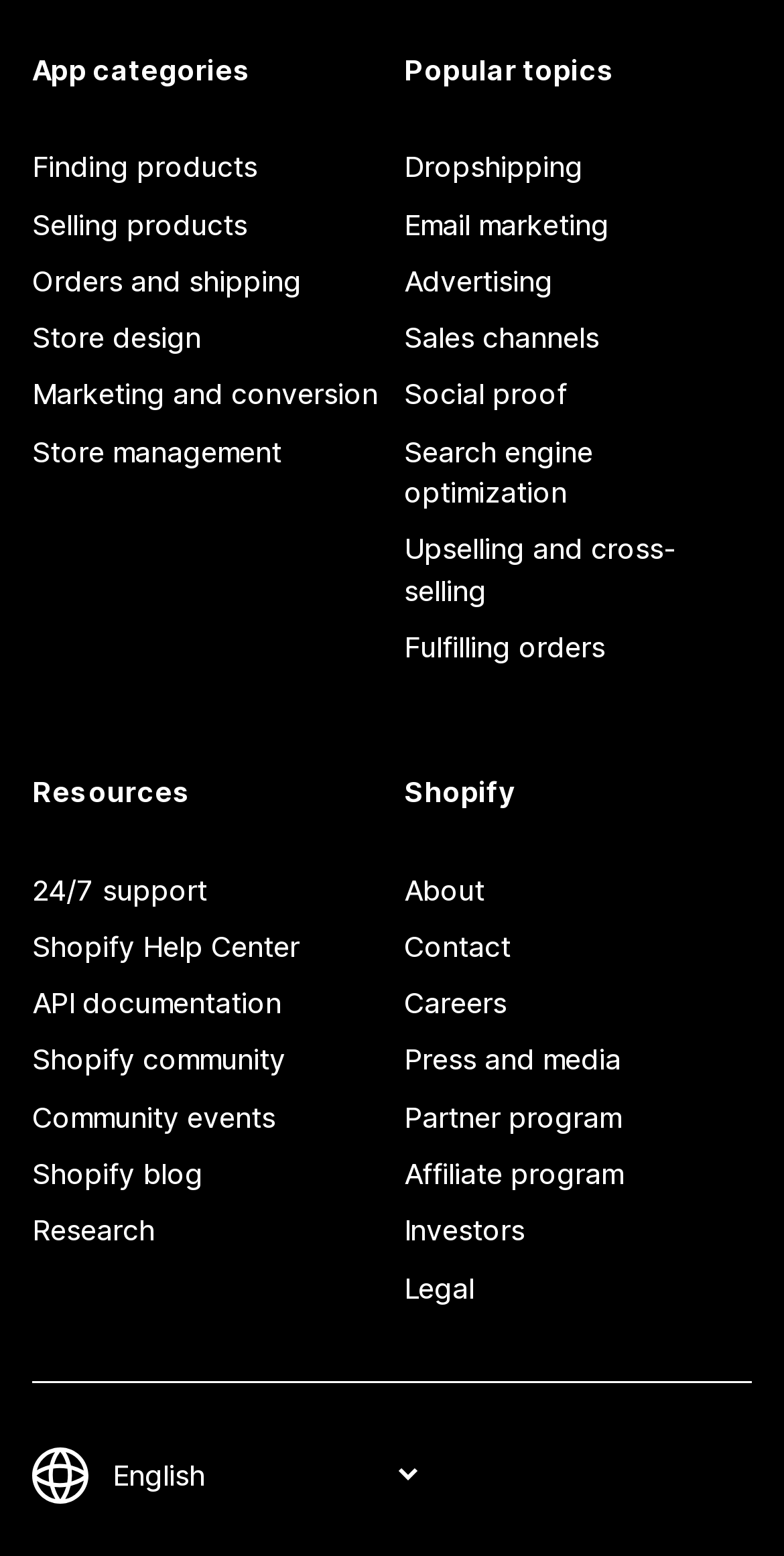Find the bounding box coordinates of the area that needs to be clicked in order to achieve the following instruction: "Click on Finding products". The coordinates should be specified as four float numbers between 0 and 1, i.e., [left, top, right, bottom].

[0.041, 0.089, 0.485, 0.126]